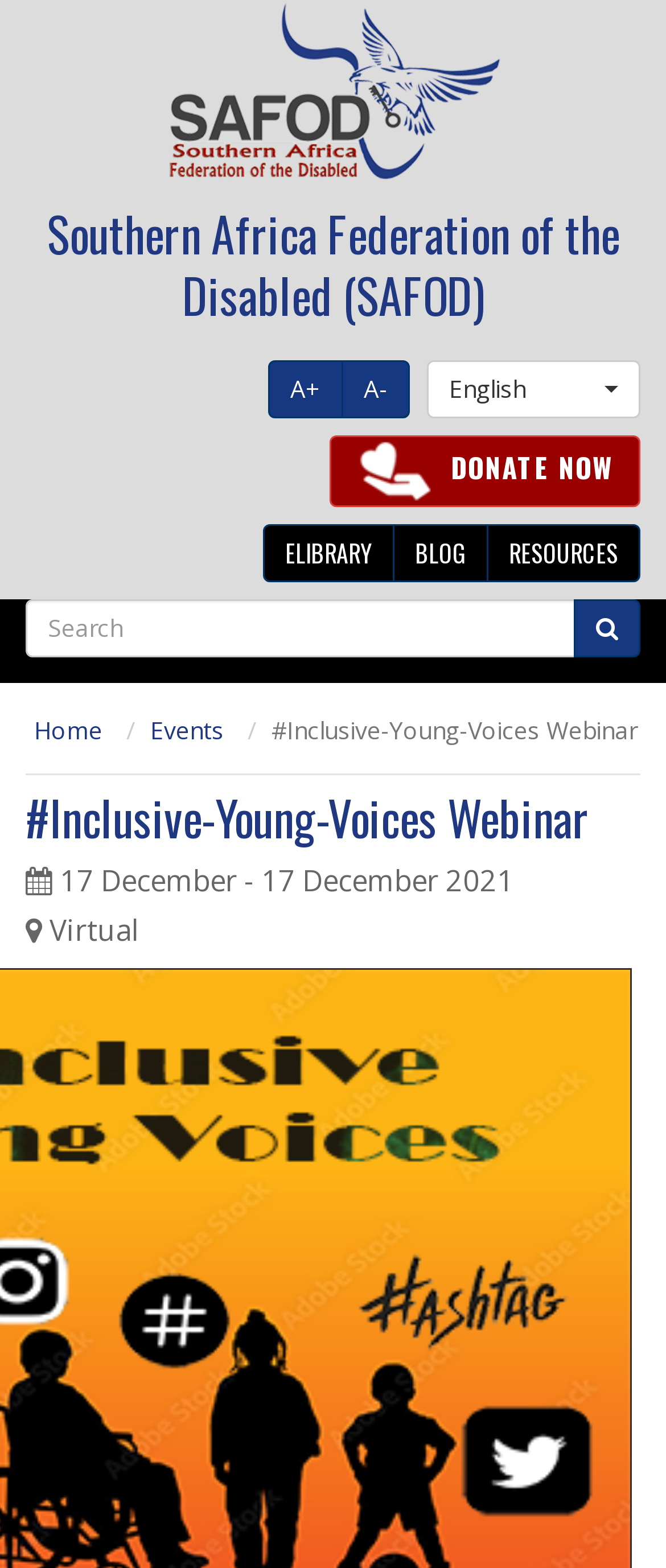Provide the bounding box coordinates of the HTML element this sentence describes: "A+".

[0.403, 0.23, 0.515, 0.267]